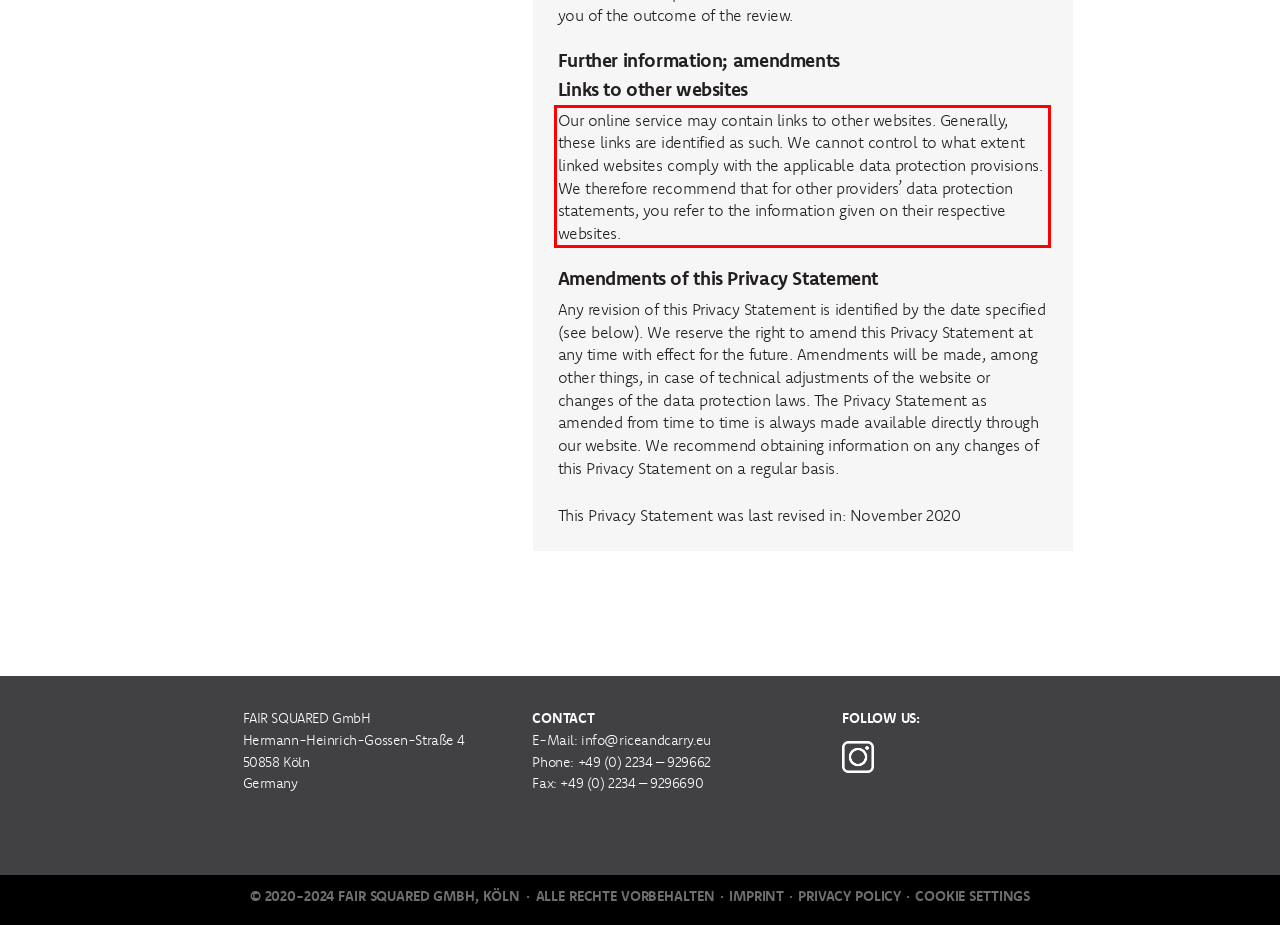Within the screenshot of a webpage, identify the red bounding box and perform OCR to capture the text content it contains.

Our online service may contain links to other websites. Generally, these links are identified as such. We cannot control to what extent linked websites comply with the applicable data protection provisions. We therefore recommend that for other providers’ data protection statements, you refer to the information given on their respective websites.